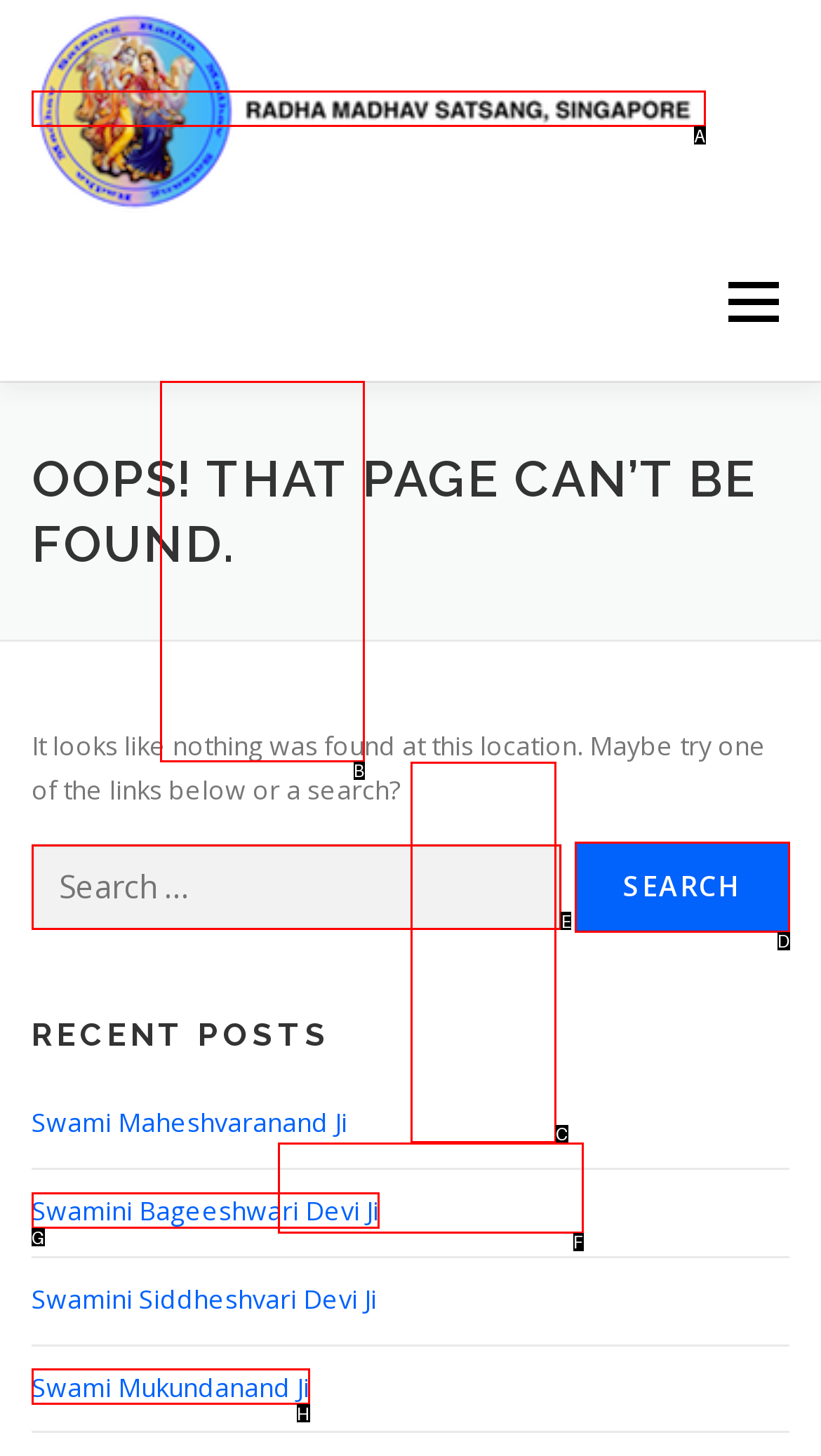Given the element description: alt="Radha Madhav Satsang, Singapore"
Pick the letter of the correct option from the list.

A